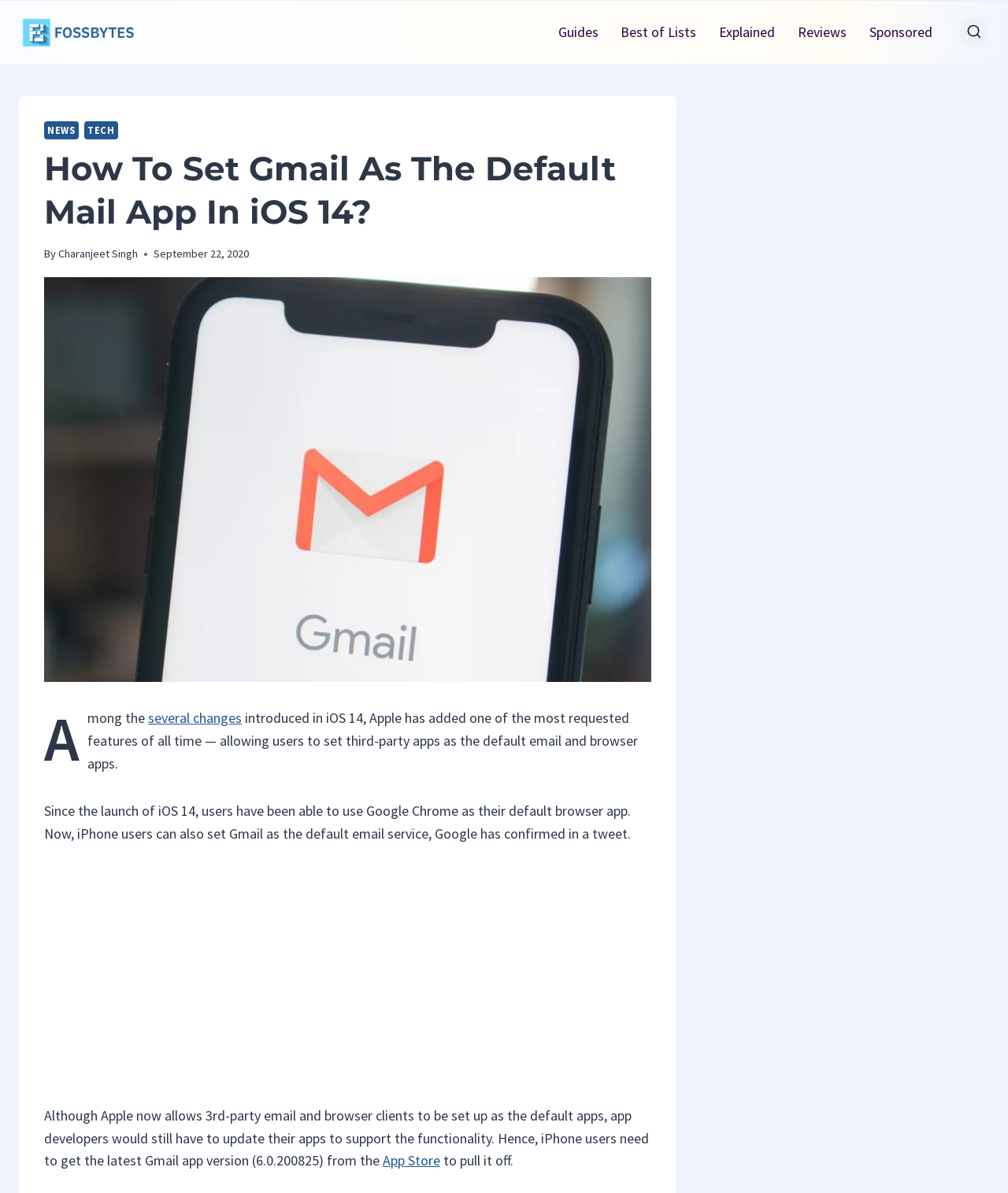Answer the question briefly using a single word or phrase: 
What is the logo on the top left corner of the webpage?

FOSSBYTES-TECH-SIMPLIFIED-LOGO